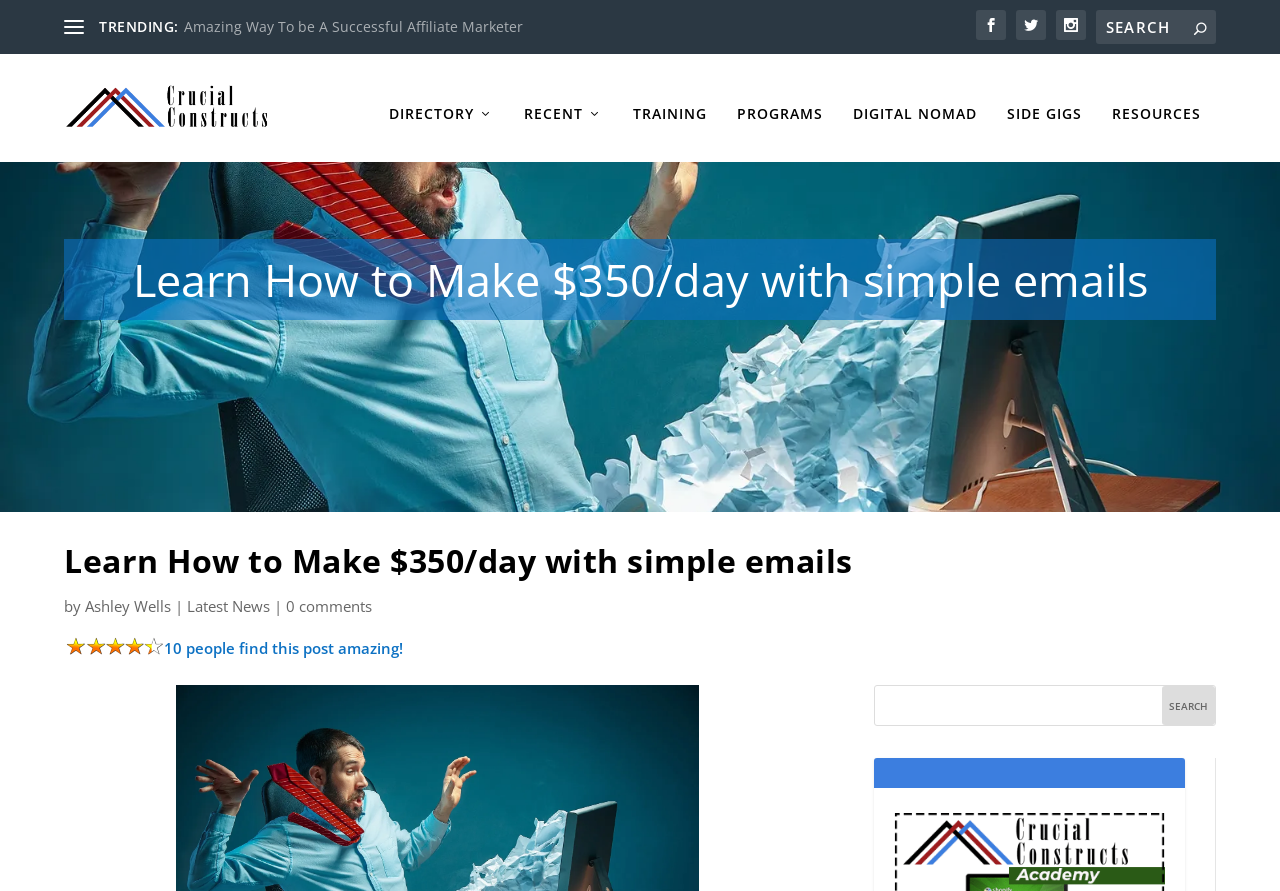Please identify the primary heading of the webpage and give its text content.

Learn How to Make $350/day with simple emails